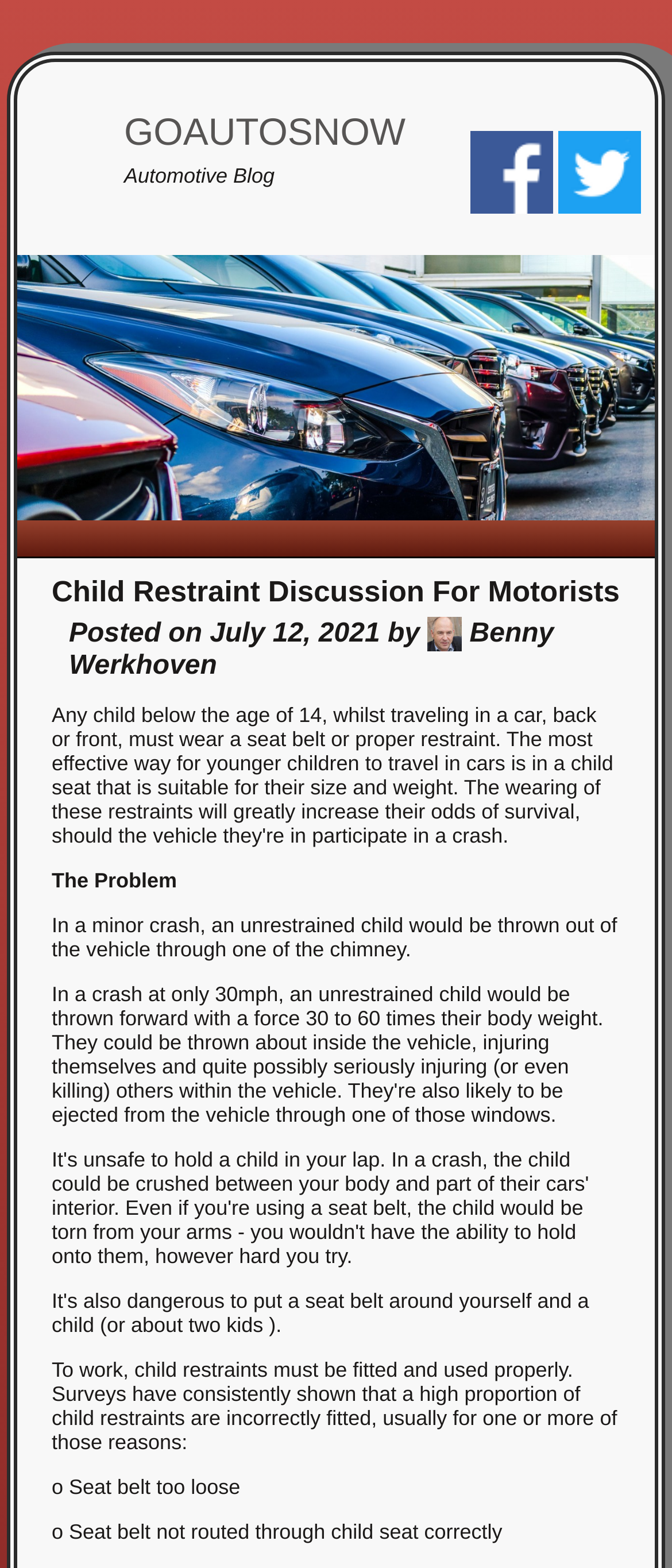Provide a brief response to the question below using a single word or phrase: 
What is the problem mentioned in the article?

Unrestrained child in a minor crash